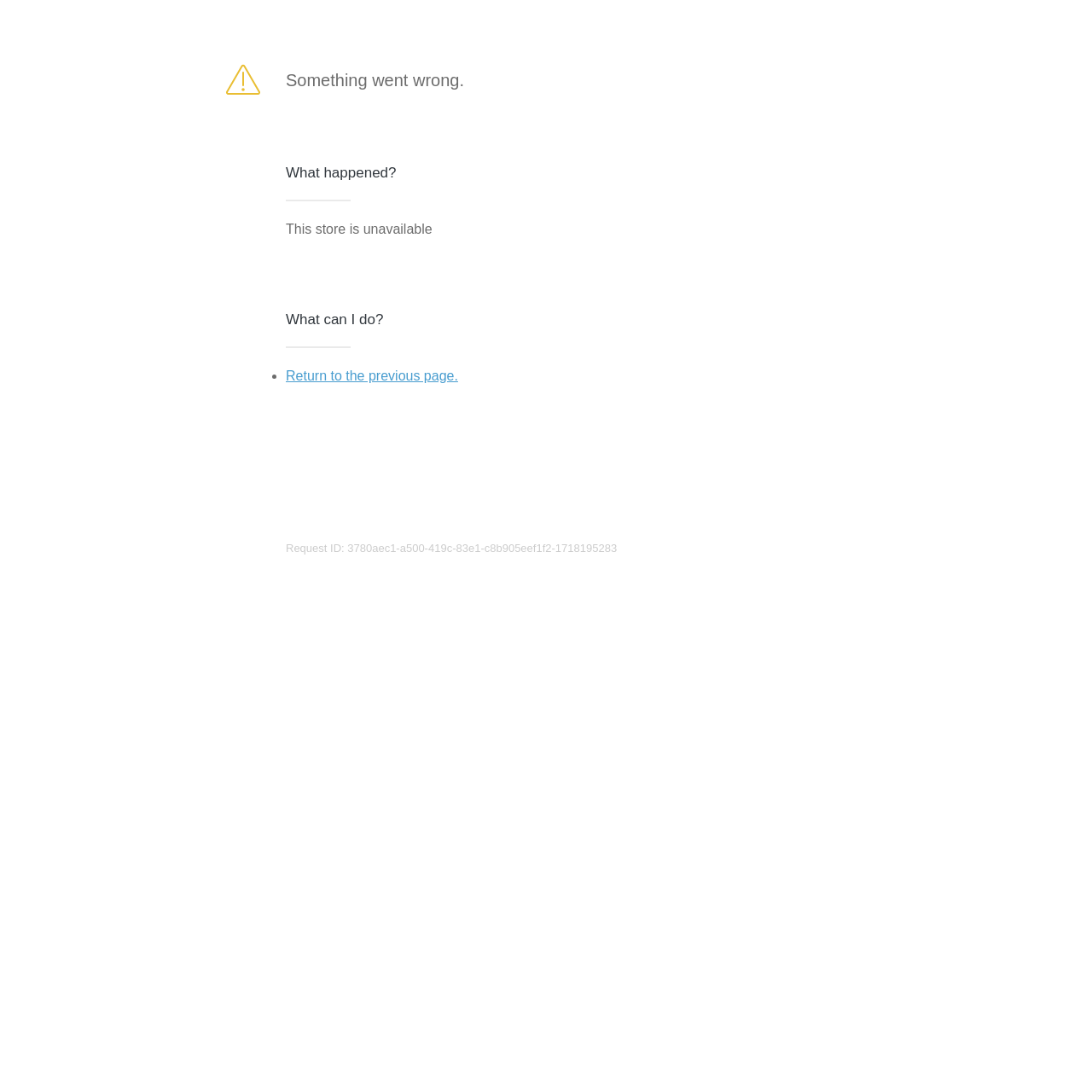Provide the bounding box coordinates for the UI element that is described by this text: "Return to the previous page.". The coordinates should be in the form of four float numbers between 0 and 1: [left, top, right, bottom].

[0.262, 0.338, 0.419, 0.351]